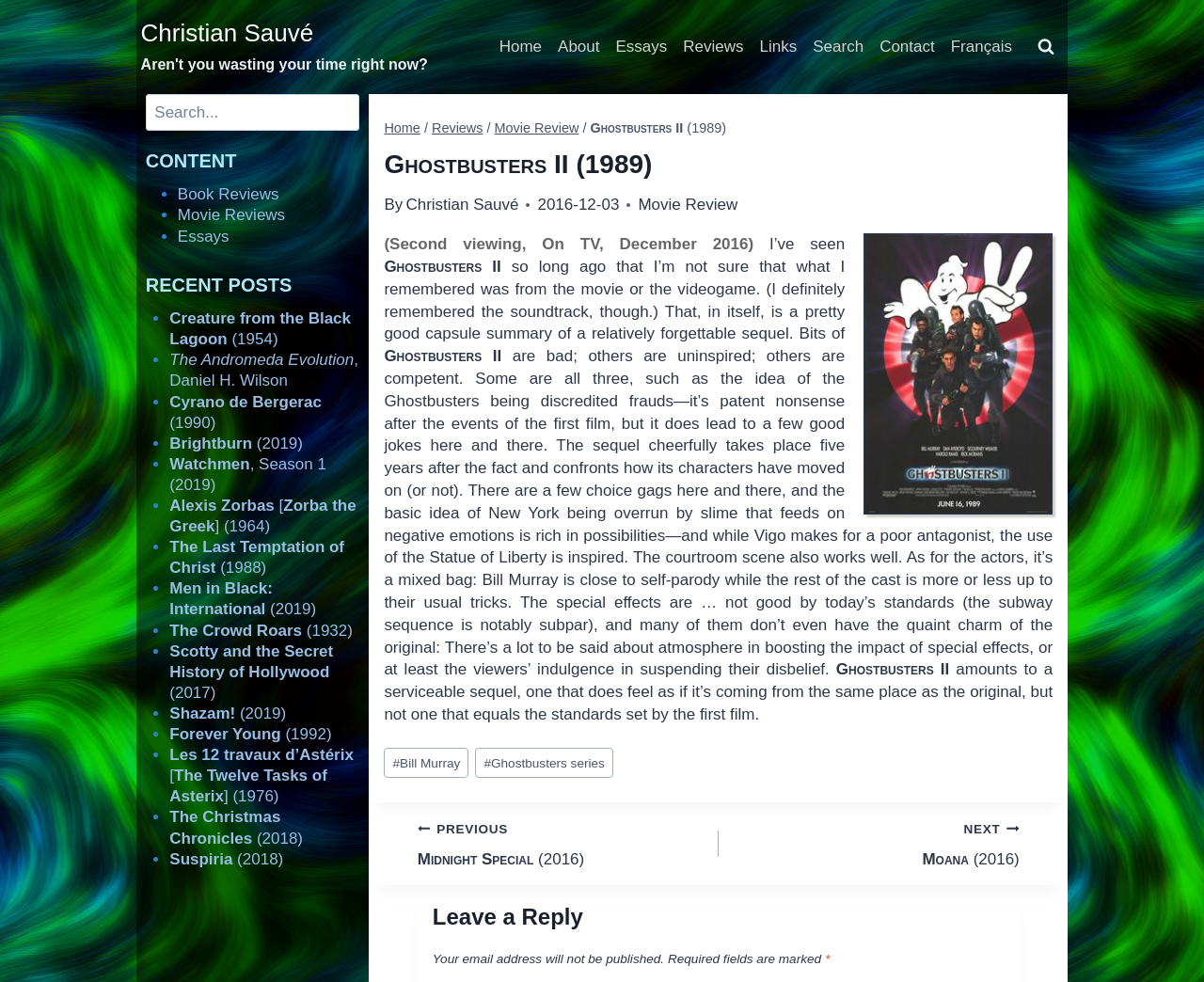Determine the bounding box coordinates of the clickable region to execute the instruction: "Click on the 'Home' link". The coordinates should be four float numbers between 0 and 1, denoted as [left, top, right, bottom].

[0.408, 0.028, 0.457, 0.067]